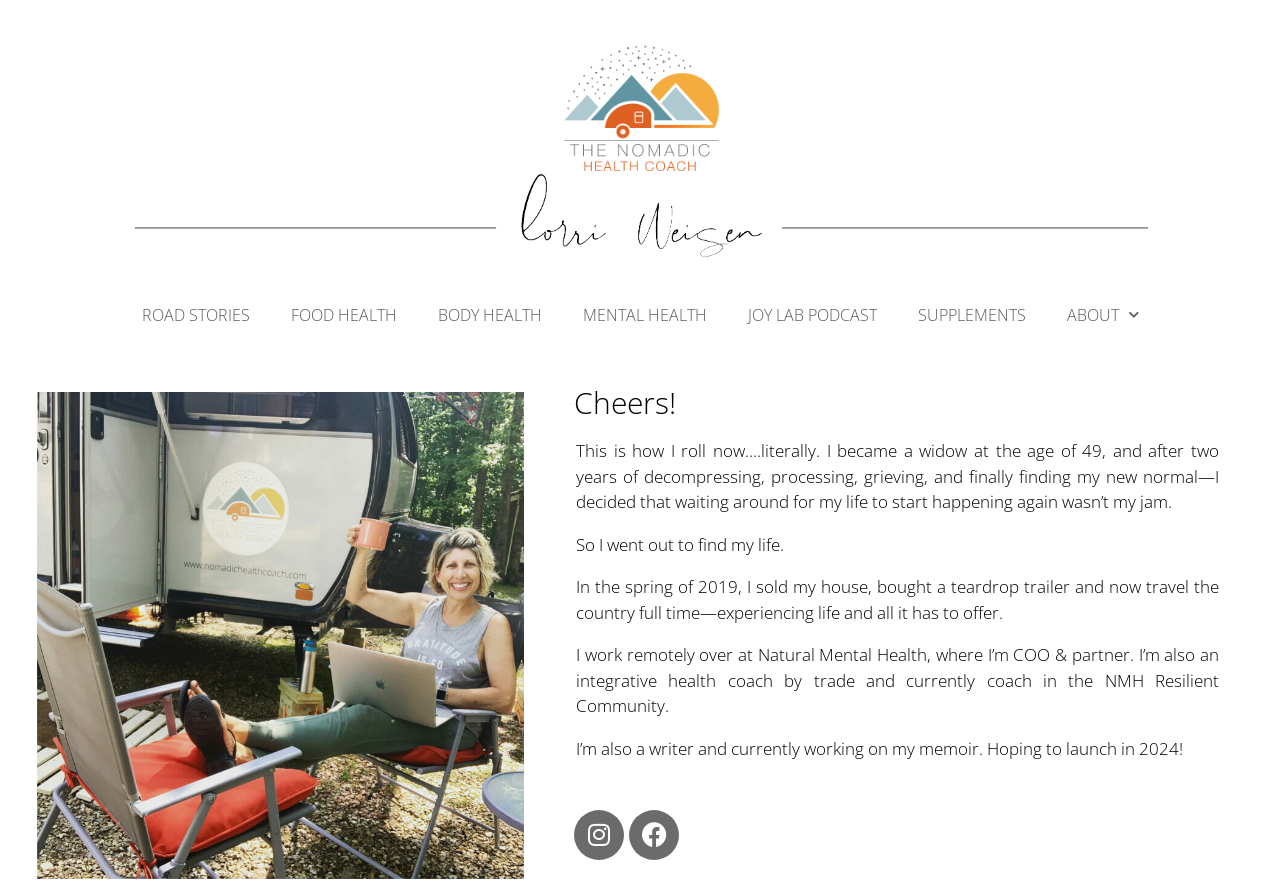Locate the UI element described by Road Stories and provide its bounding box coordinates. Use the format (top-left x, top-left y, bottom-right x, bottom-right y) with all values as floating point numbers between 0 and 1.

[0.095, 0.303, 0.211, 0.407]